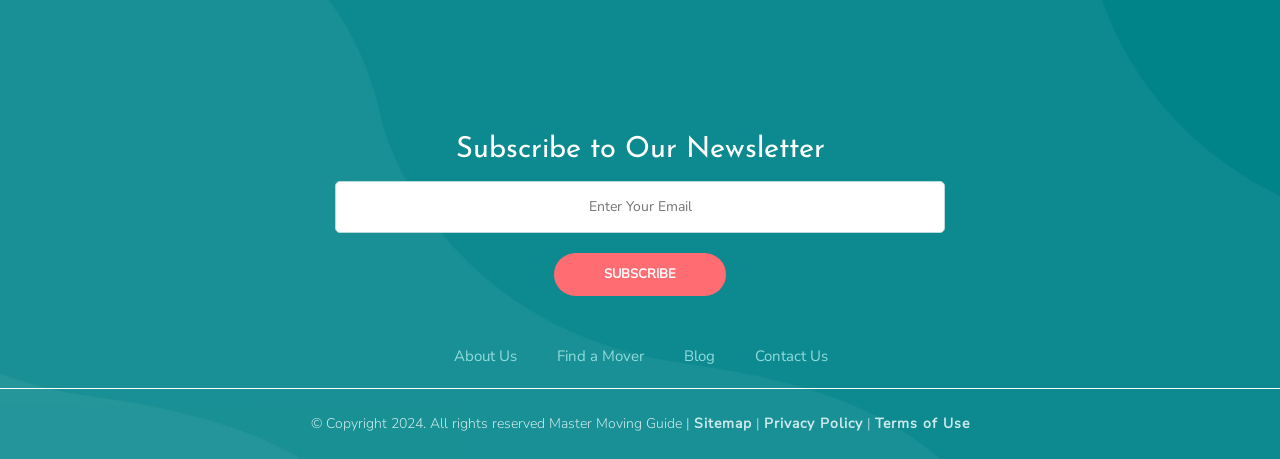Determine the bounding box of the UI component based on this description: "name="your-email" placeholder="Enter Your Email"". The bounding box coordinates should be four float values between 0 and 1, i.e., [left, top, right, bottom].

[0.262, 0.395, 0.738, 0.508]